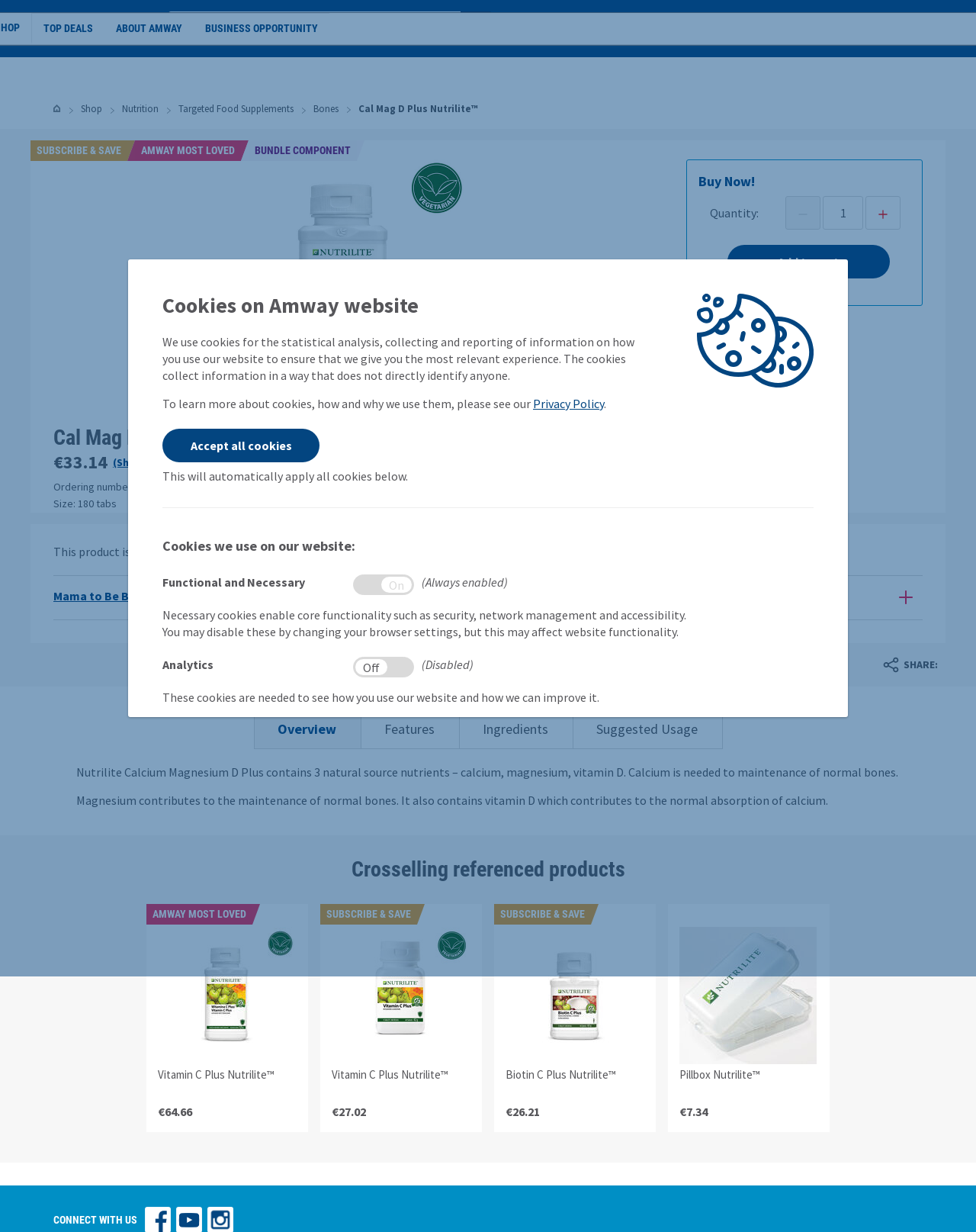What is the product name?
Using the details from the image, give an elaborate explanation to answer the question.

The product name can be found in the header section of the webpage, specifically in the element with the text 'Cal Mag D Plus Nutrilite™'.